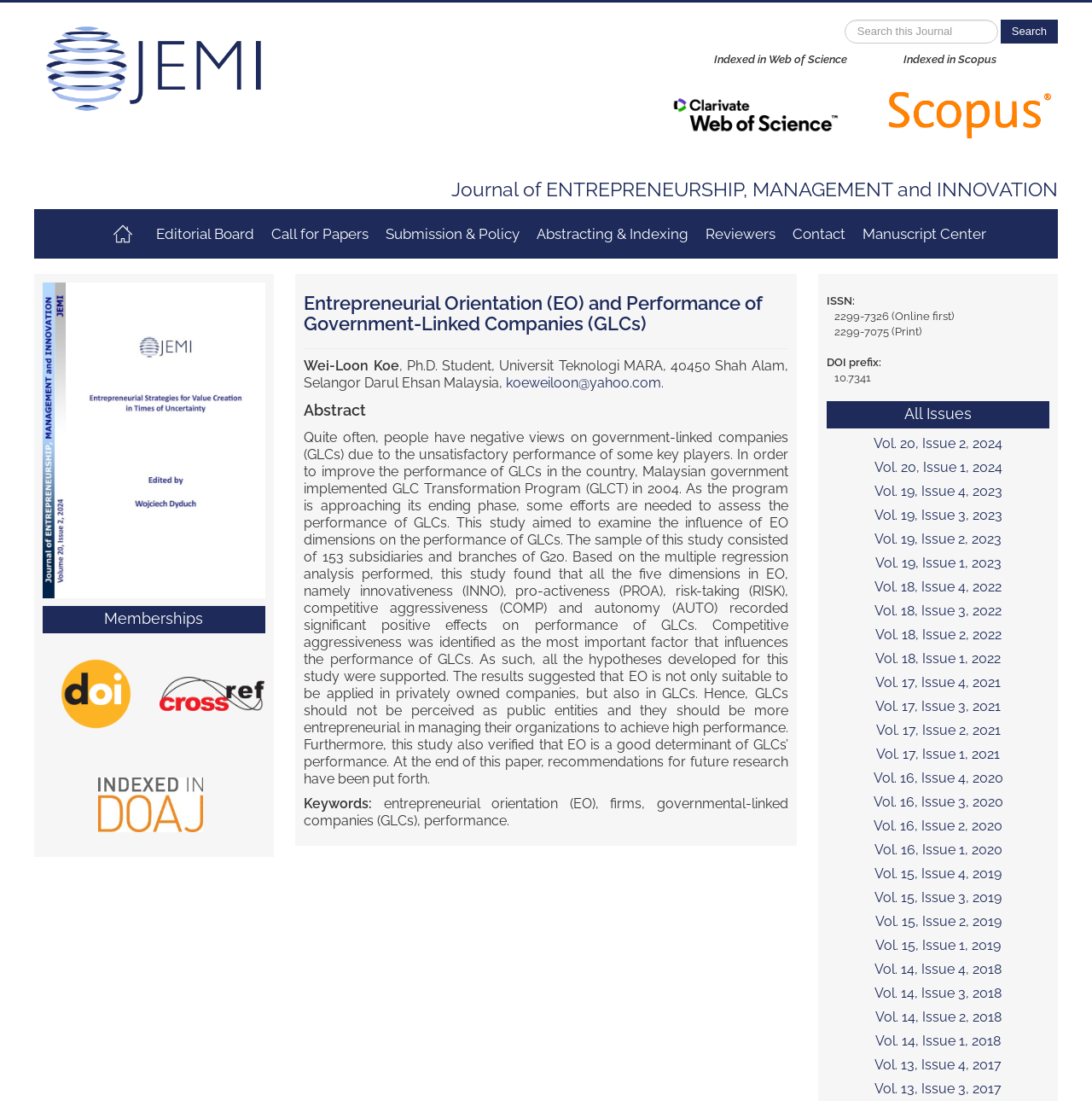Locate and provide the bounding box coordinates for the HTML element that matches this description: "koeweiloon@yahoo.com".

[0.464, 0.34, 0.606, 0.355]